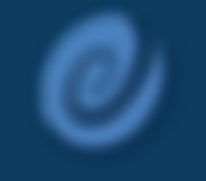What does the logo's design represent?
Answer with a single word or phrase by referring to the visual content.

Movement or growth